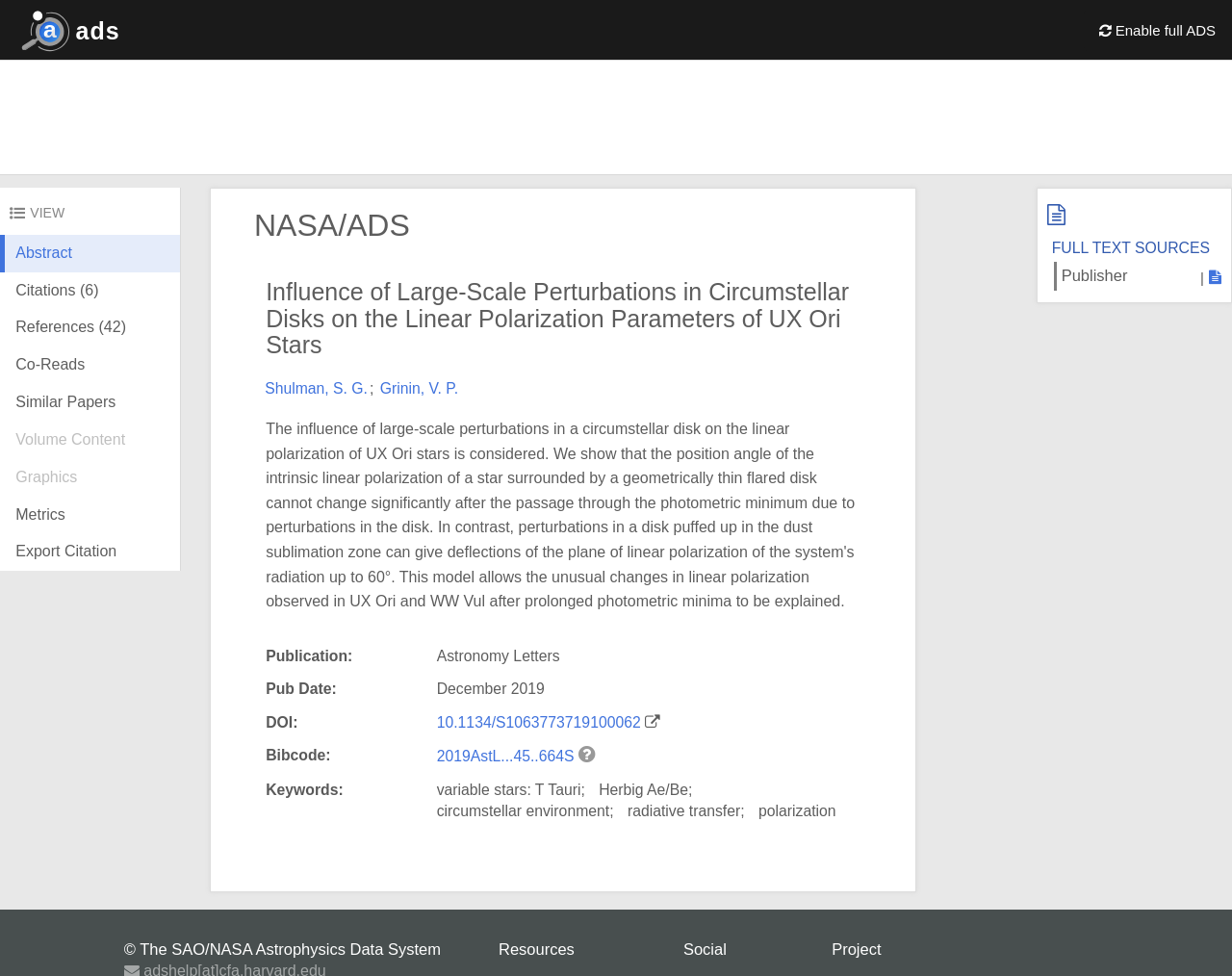Identify the bounding box coordinates for the region of the element that should be clicked to carry out the instruction: "View the 'Metrics'". The bounding box coordinates should be four float numbers between 0 and 1, i.e., [left, top, right, bottom].

[0.0, 0.508, 0.146, 0.547]